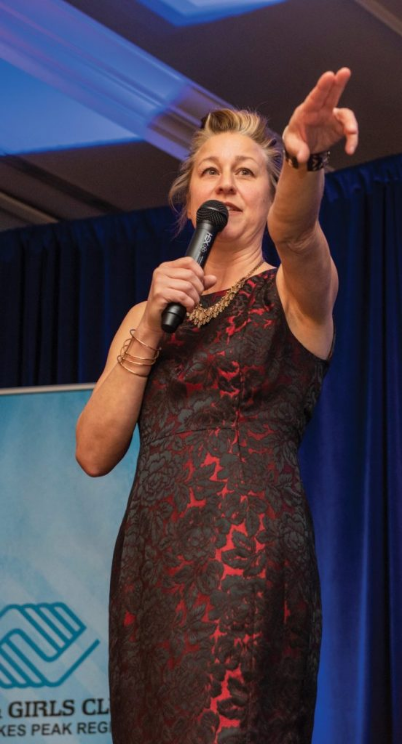Look at the image and answer the question in detail:
What is the background of the image?

The background of the image features a blue banner, which is indicative of an event related to the Boys & Girls Clubs of America, particularly the Pikes Peak Region. This suggests that the occasion is a charitable event, possibly a fundraising event.